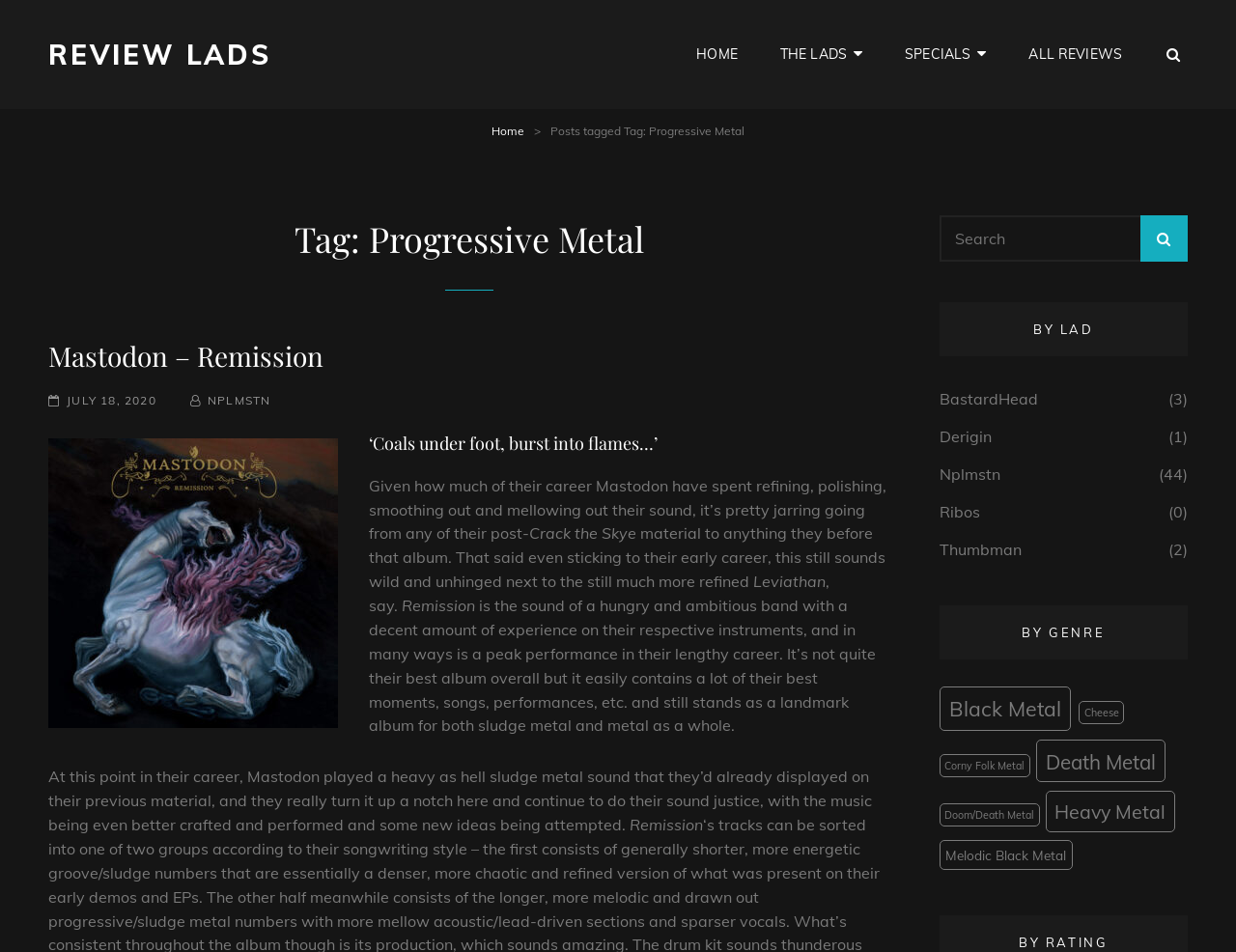How many menu items are in the primary menu?
Look at the image and construct a detailed response to the question.

The primary menu has 5 menu items, namely 'HOME', 'THE LADS', 'SPECIALS', 'ALL REVIEWS', and a search button. These items are identified by their link elements and their corresponding text descriptions.